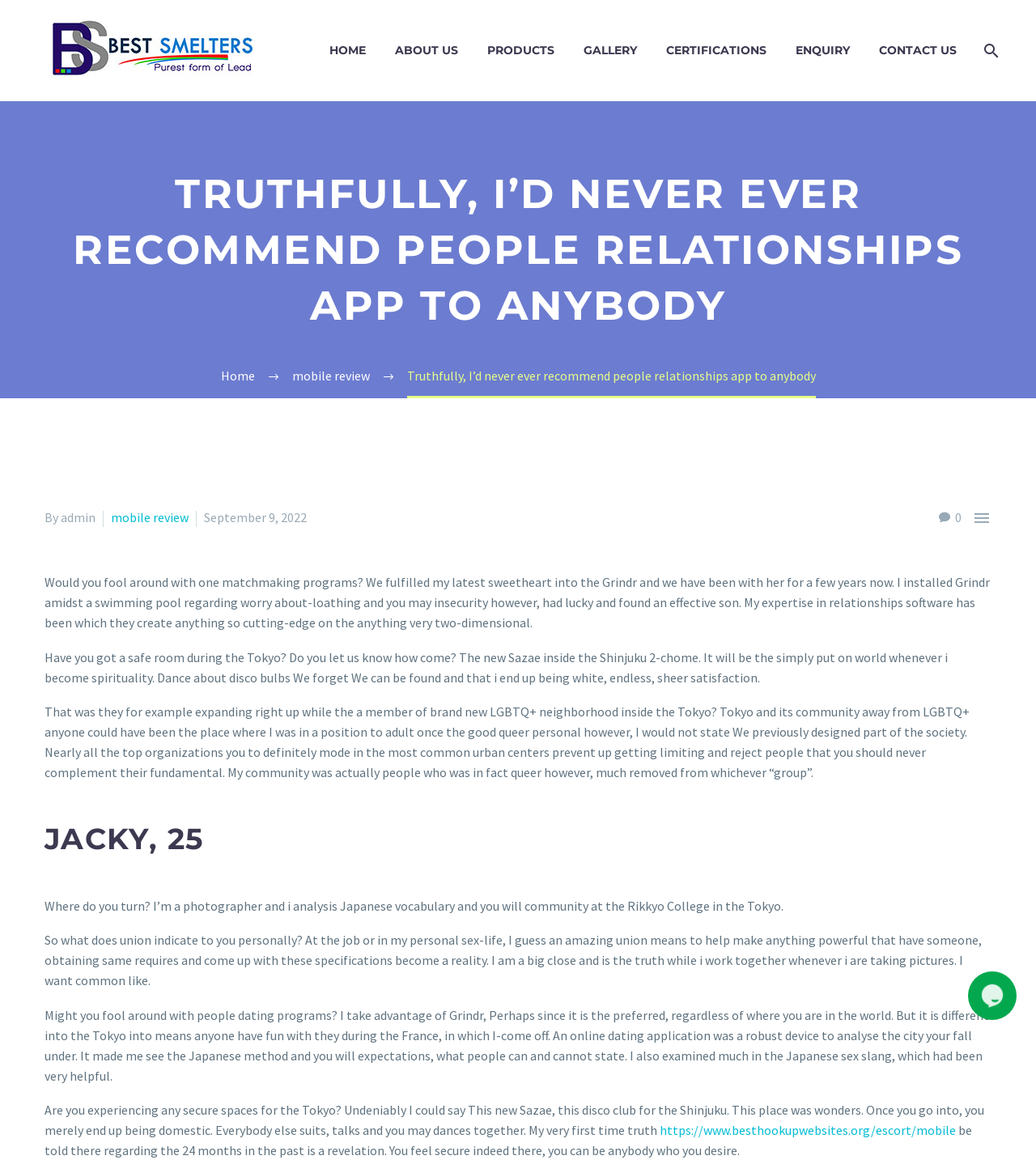How many links are there in the navigation menu?
Using the image, respond with a single word or phrase.

8